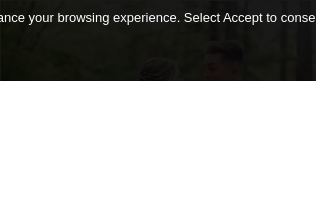Explain in detail what you see in the image.

This image is part of the promotional materials for a photography session featuring Emma and Jaden, highlighting their playful and stylish nature during a recent prom mini session. The session took place in a beautiful, wooded area of West Frankfort Park, capturing the couple's chemistry and charm. They are described as "adorable" and stylish, reflecting the joy of young love and the excitement of dancing events. The accompanying text emphasizes the photographer's goal of becoming a premier senior photographer by showcasing such delightful moments. Overall, the image conveys a sense of nostalgia and youthful exuberance, perfect for capturing memories of special occasions.